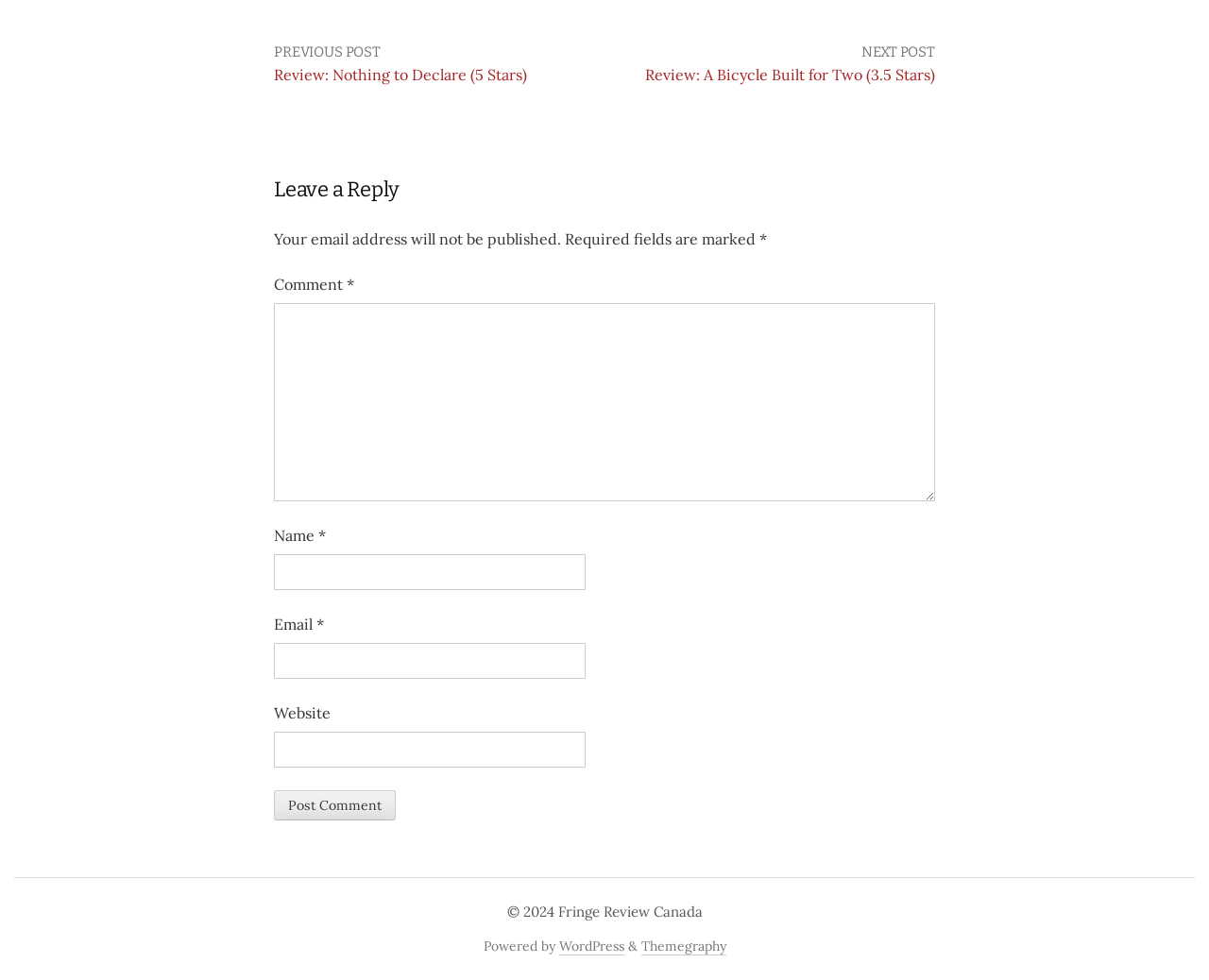What is required to leave a reply?
Provide a detailed answer to the question, using the image to inform your response.

I found the required fields marked with '*' which are 'Name', 'Email', and 'Comment'. These fields are required to leave a reply.